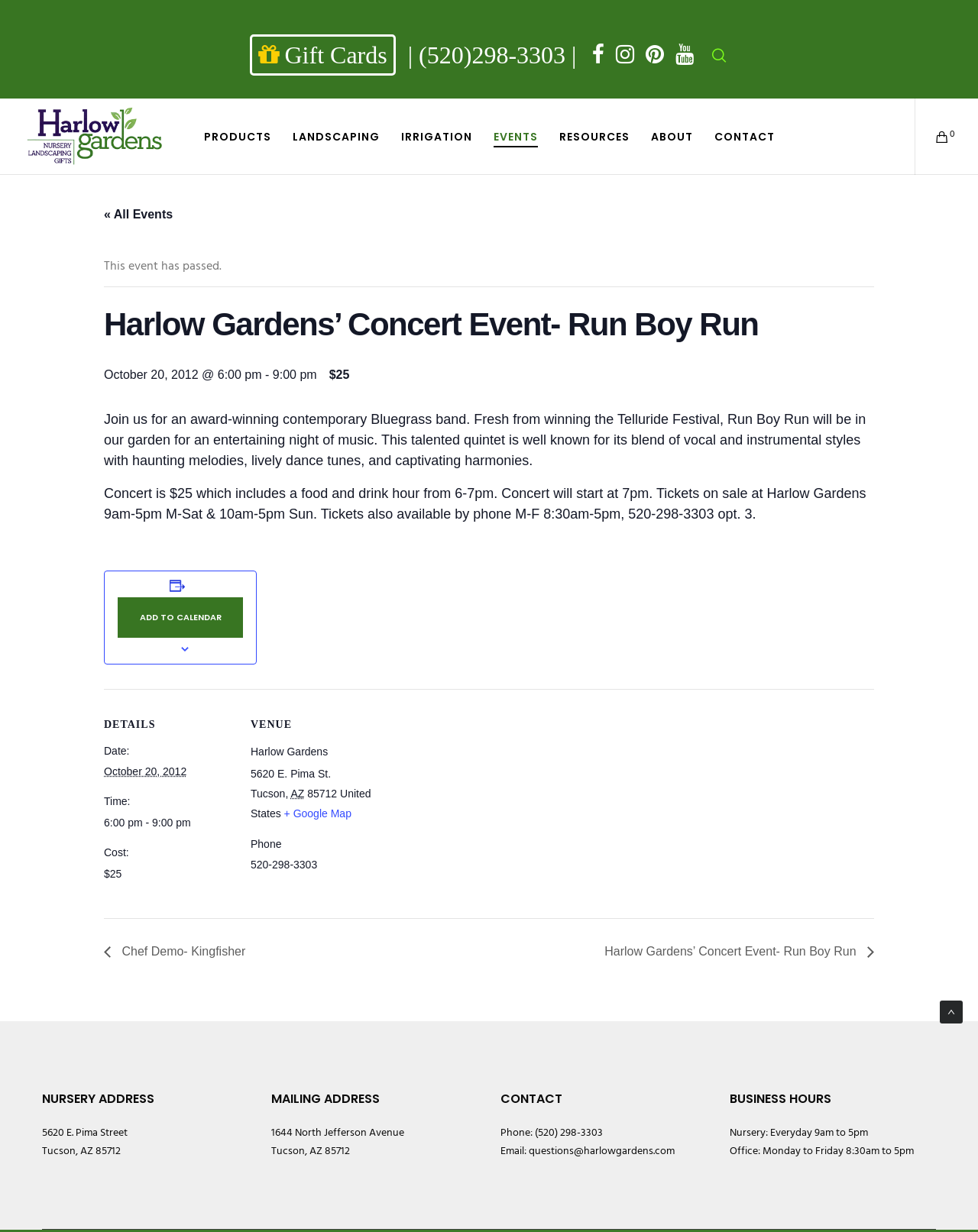What is the address of the event venue?
Please use the image to provide an in-depth answer to the question.

The webpage has a section for 'VENUE' and mentions 'Venue address: This represents the address of the event venue.' followed by '5620 E. Pima St.' Therefore, the address of the event venue is 5620 E. Pima St.